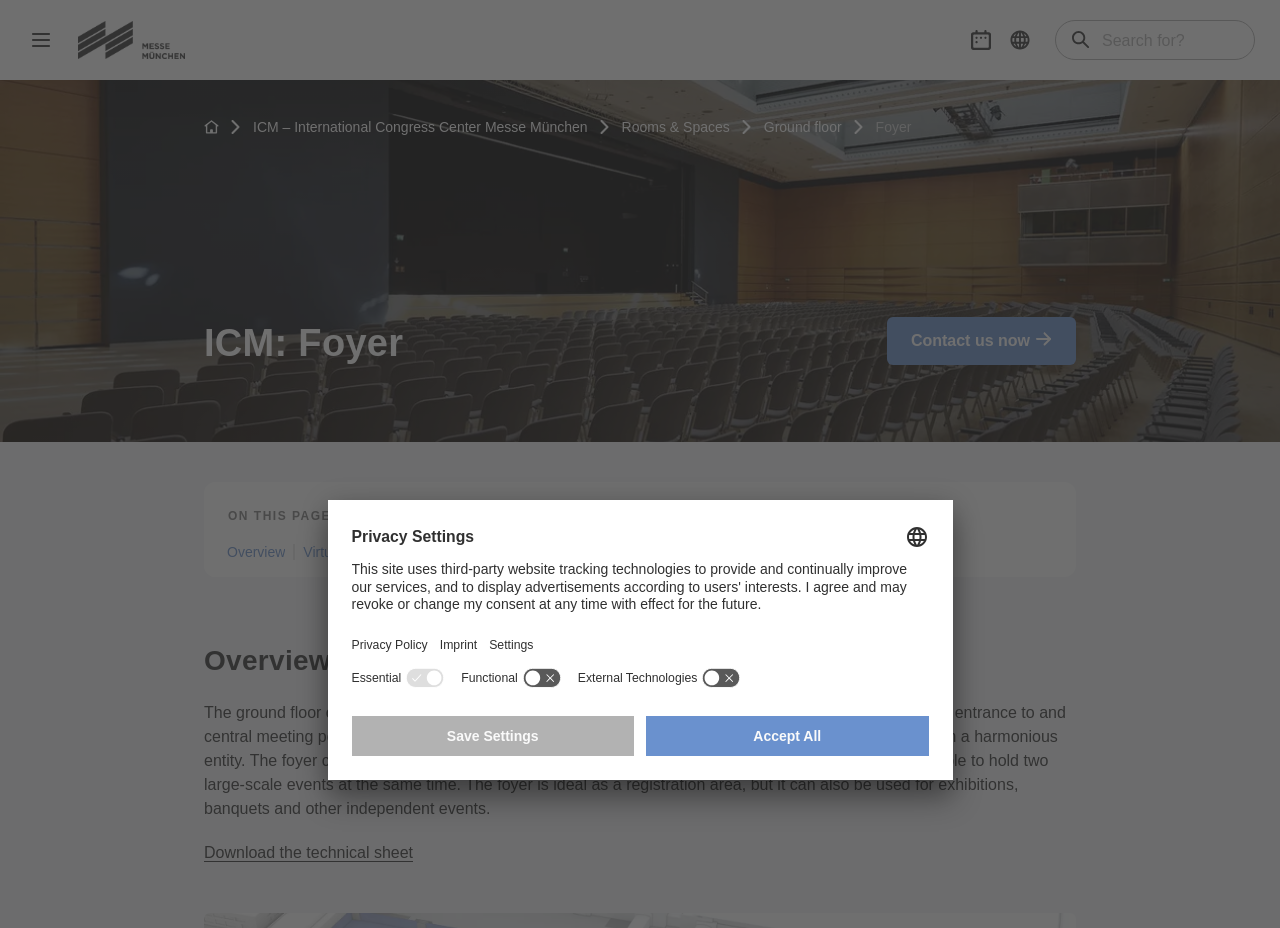What is the square meter of the foyer?
Based on the screenshot, provide a one-word or short-phrase response.

4,850